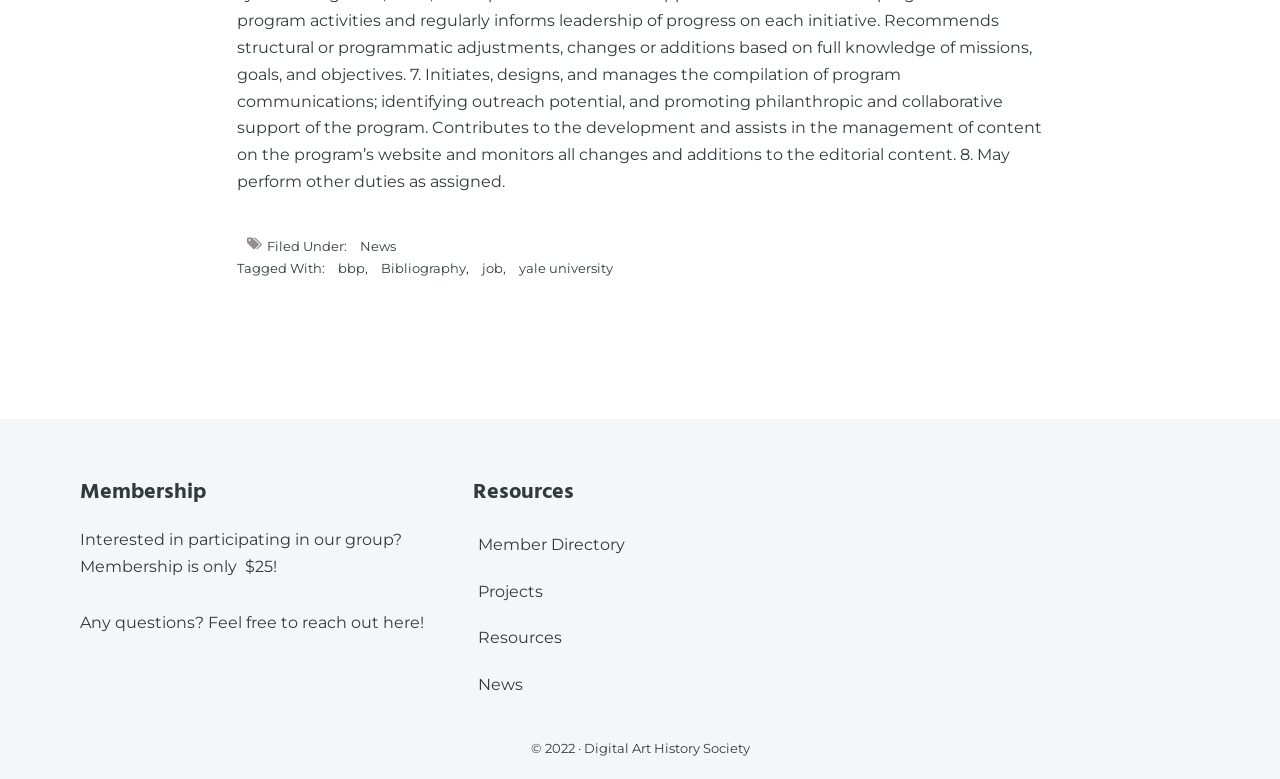Find the bounding box coordinates of the UI element according to this description: "Membership is only $25!".

[0.062, 0.715, 0.216, 0.739]